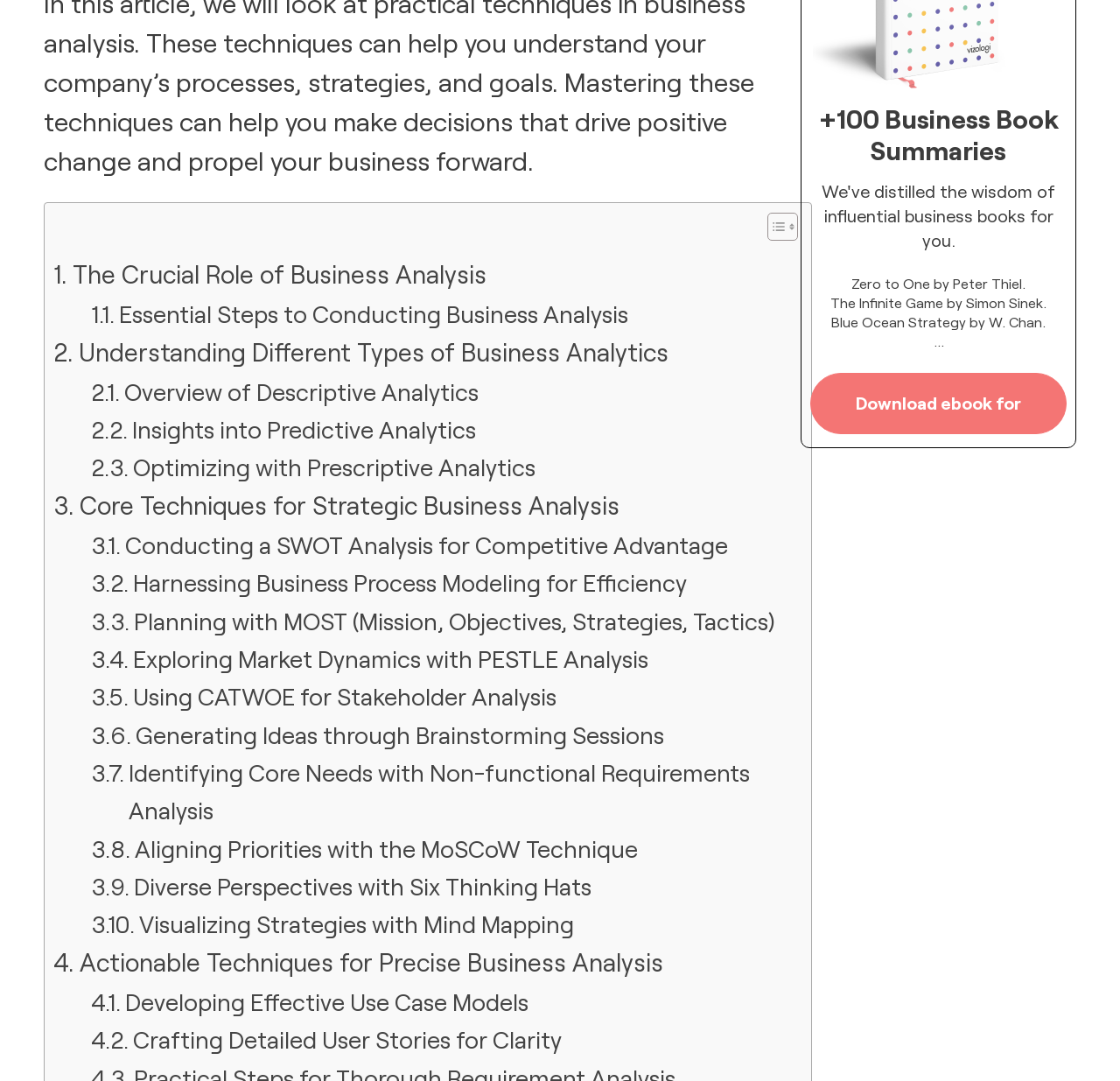What is the name of the first book mentioned?
Please answer the question with a single word or phrase, referencing the image.

Zero to One